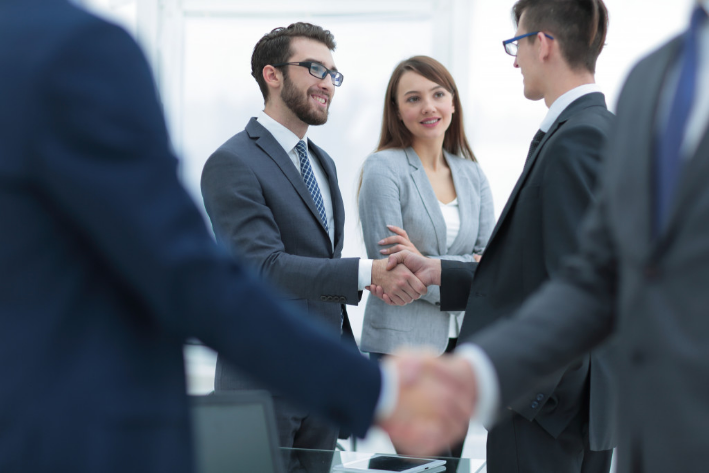What is the woman in the background doing?
Please describe in detail the information shown in the image to answer the question.

According to the caption, the woman in the background, who is wearing a gray blazer, is observing the interaction with an encouraging smile, suggesting a positive reinforcement of the agreement being made.